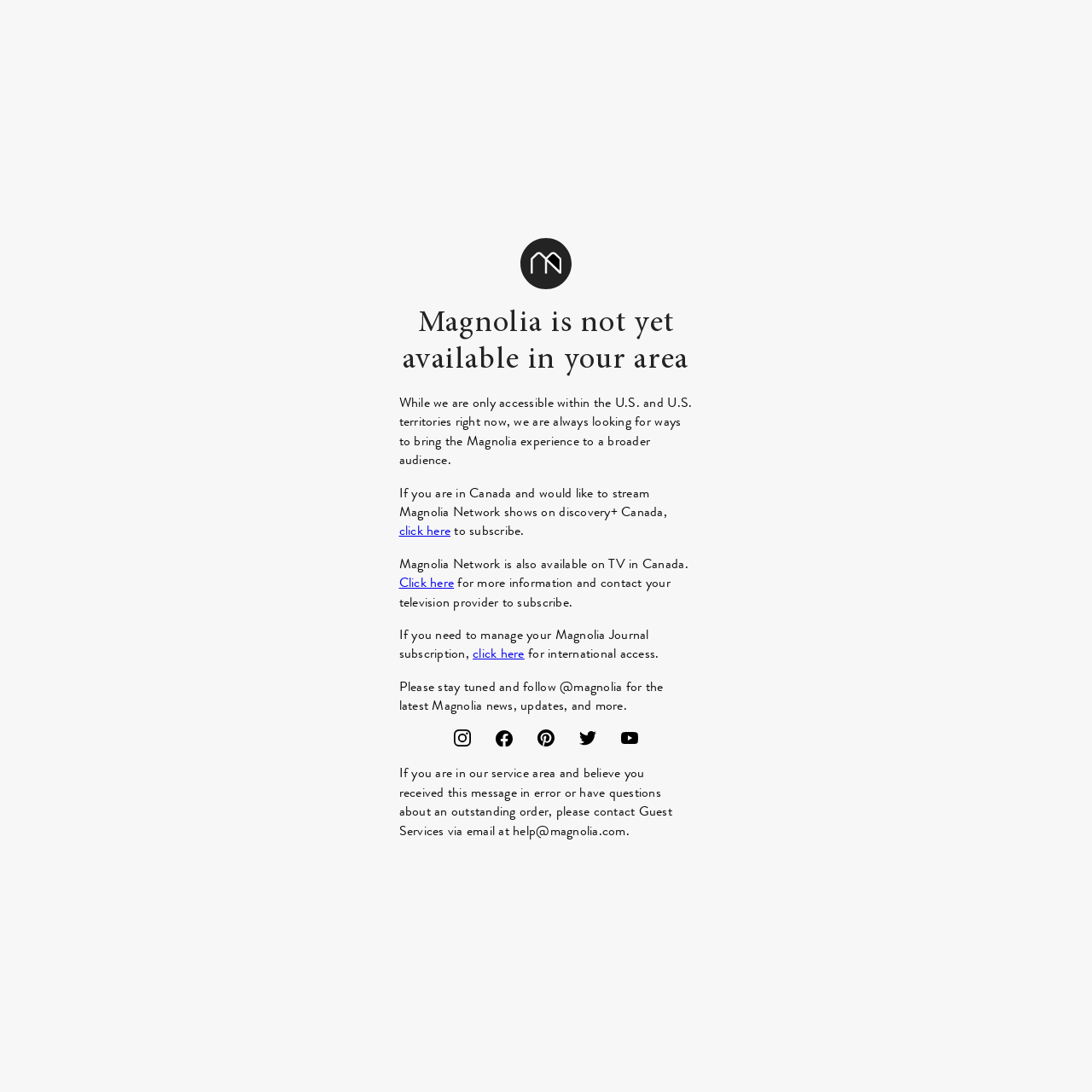What social media platforms can users follow Magnolia on?
Using the details shown in the screenshot, provide a comprehensive answer to the question.

The buttons 'Instagram', 'Facebook', 'Pinterest', 'Twitter', and 'Youtube' are present on the webpage, indicating that users can follow Magnolia on these social media platforms.